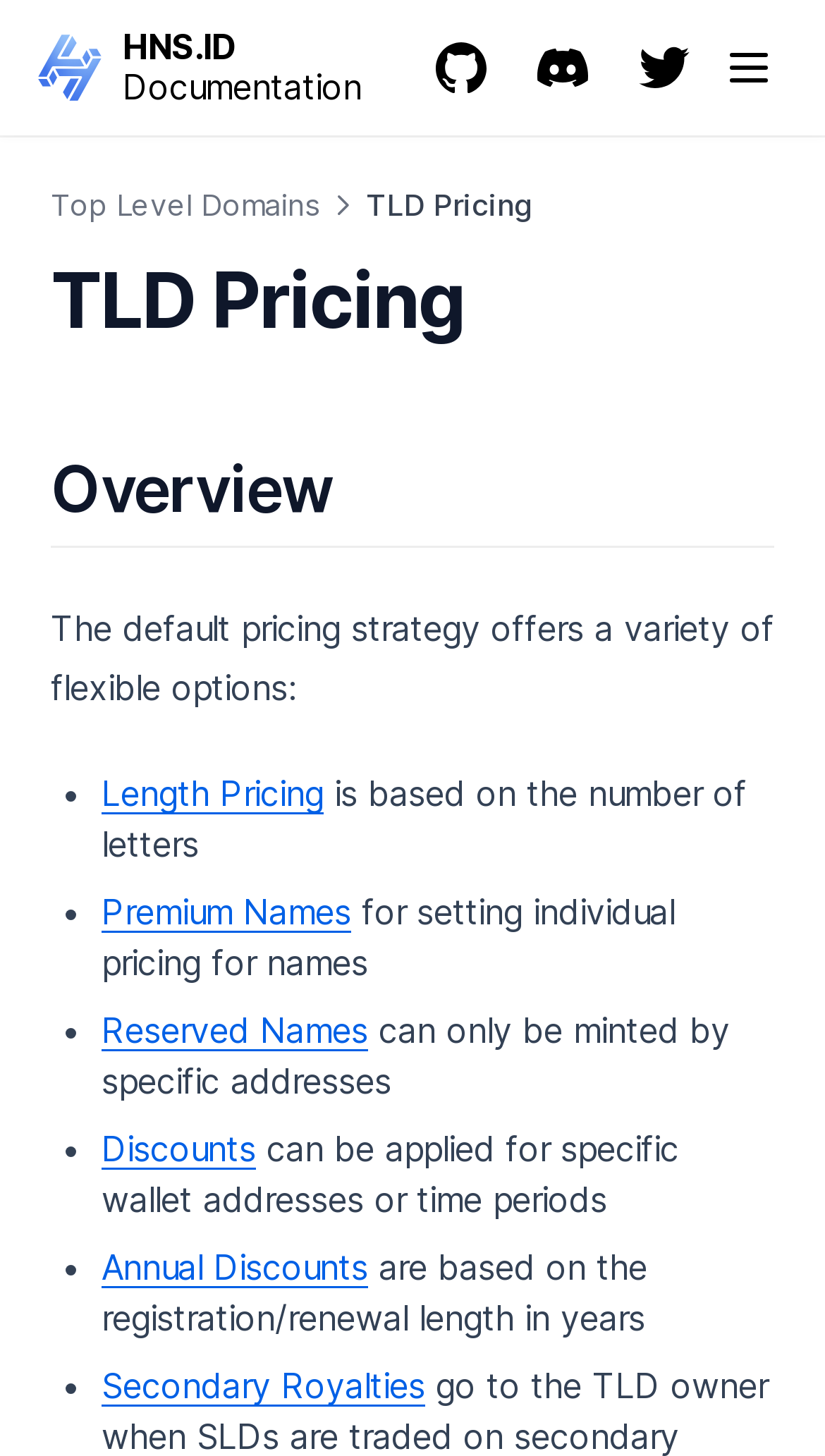What is the default pricing strategy?
Ensure your answer is thorough and detailed.

The default pricing strategy is mentioned in the webpage as offering a variety of flexible options, which include length pricing, premium names, reserved names, discounts, annual discounts, and secondary royalties.